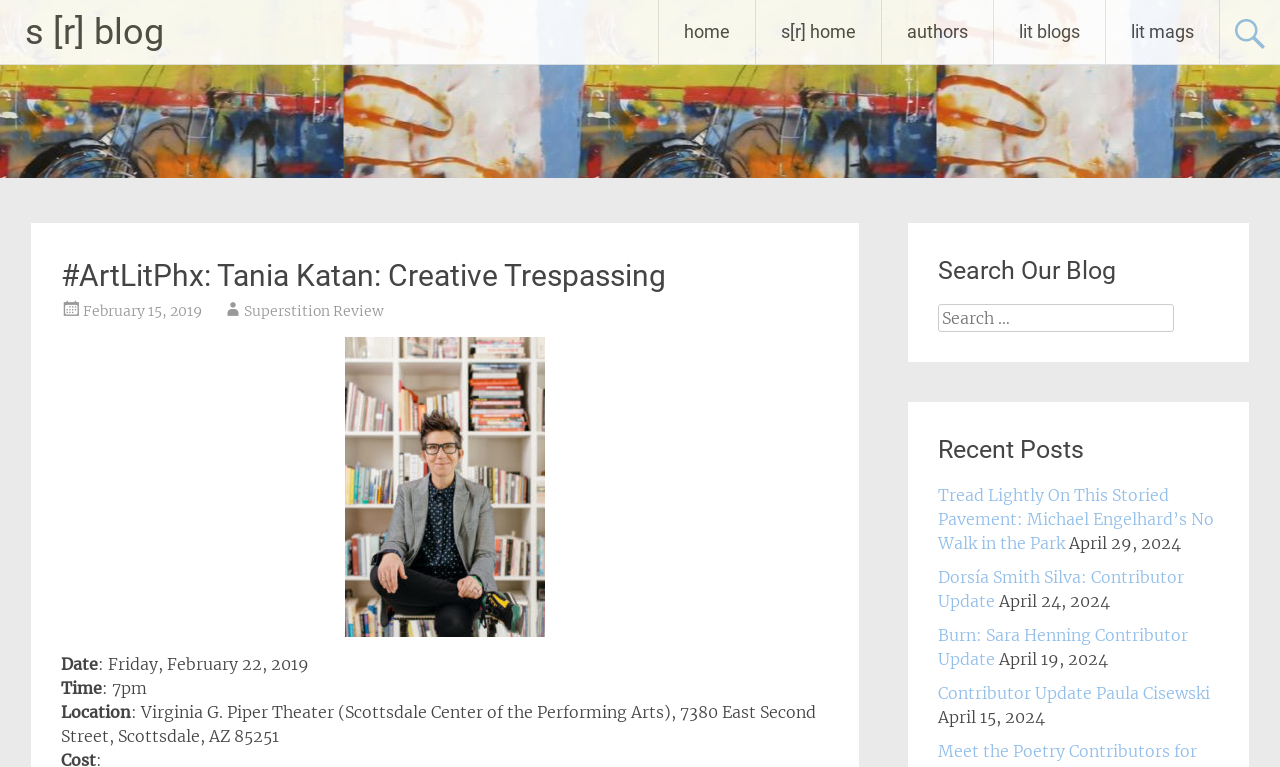Answer the following in one word or a short phrase: 
What is the date of the event?

Friday, February 22, 2019